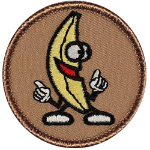What is the focus of the patrol for Scouts who have achieved the First Class rank?
Using the information presented in the image, please offer a detailed response to the question.

According to the caption, the patrol is geared towards Scouts who have achieved the First Class rank and are ready to advance further in their Scouting journey, particularly focusing on merit badges as they aim towards the prestigious Eagle Scout rank. This indicates that the focus of the patrol is on earning merit badges.